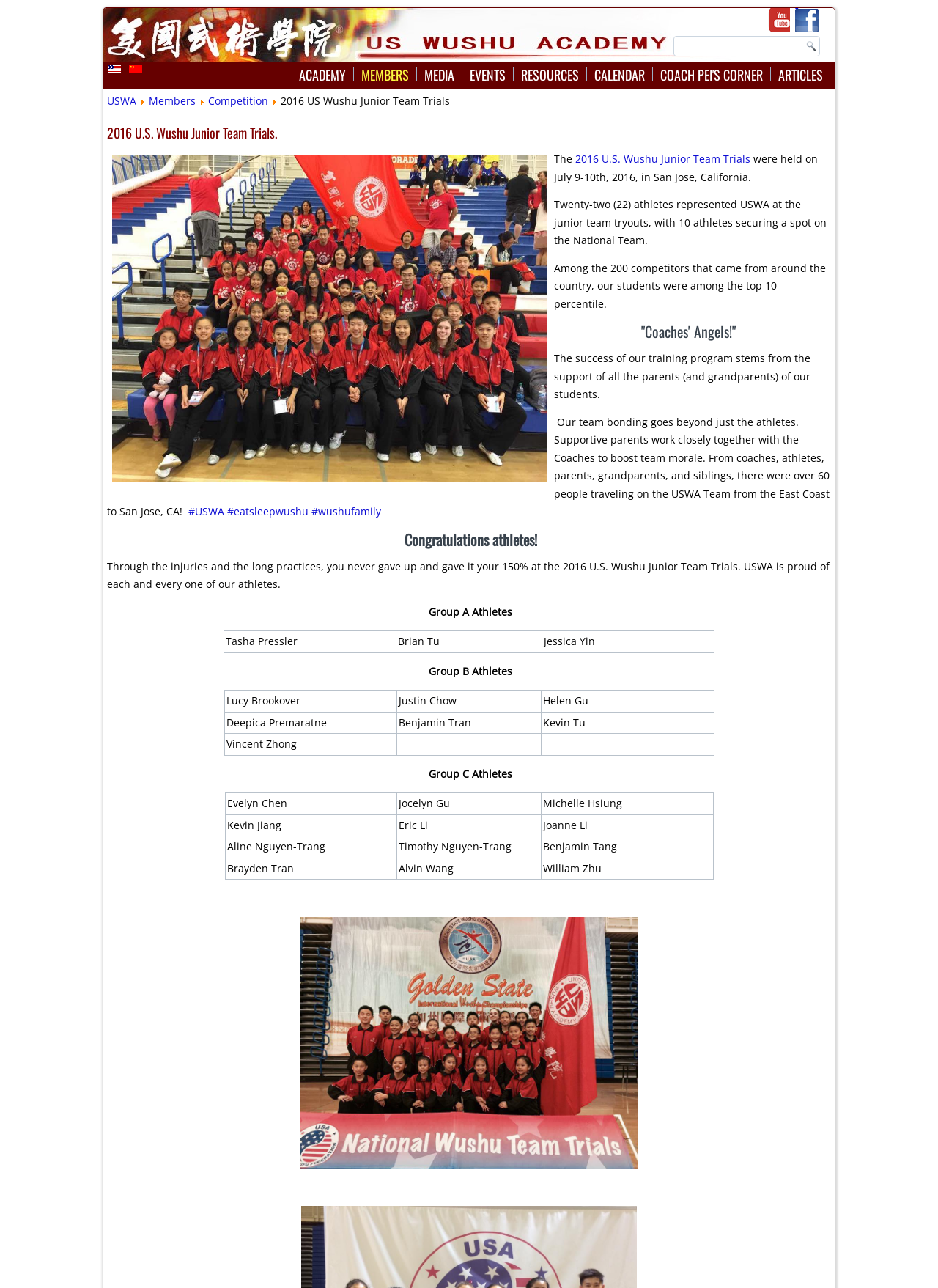Determine the bounding box coordinates of the target area to click to execute the following instruction: "Read article about 2016 US Wushu Junior Team Trials."

[0.11, 0.069, 0.89, 0.089]